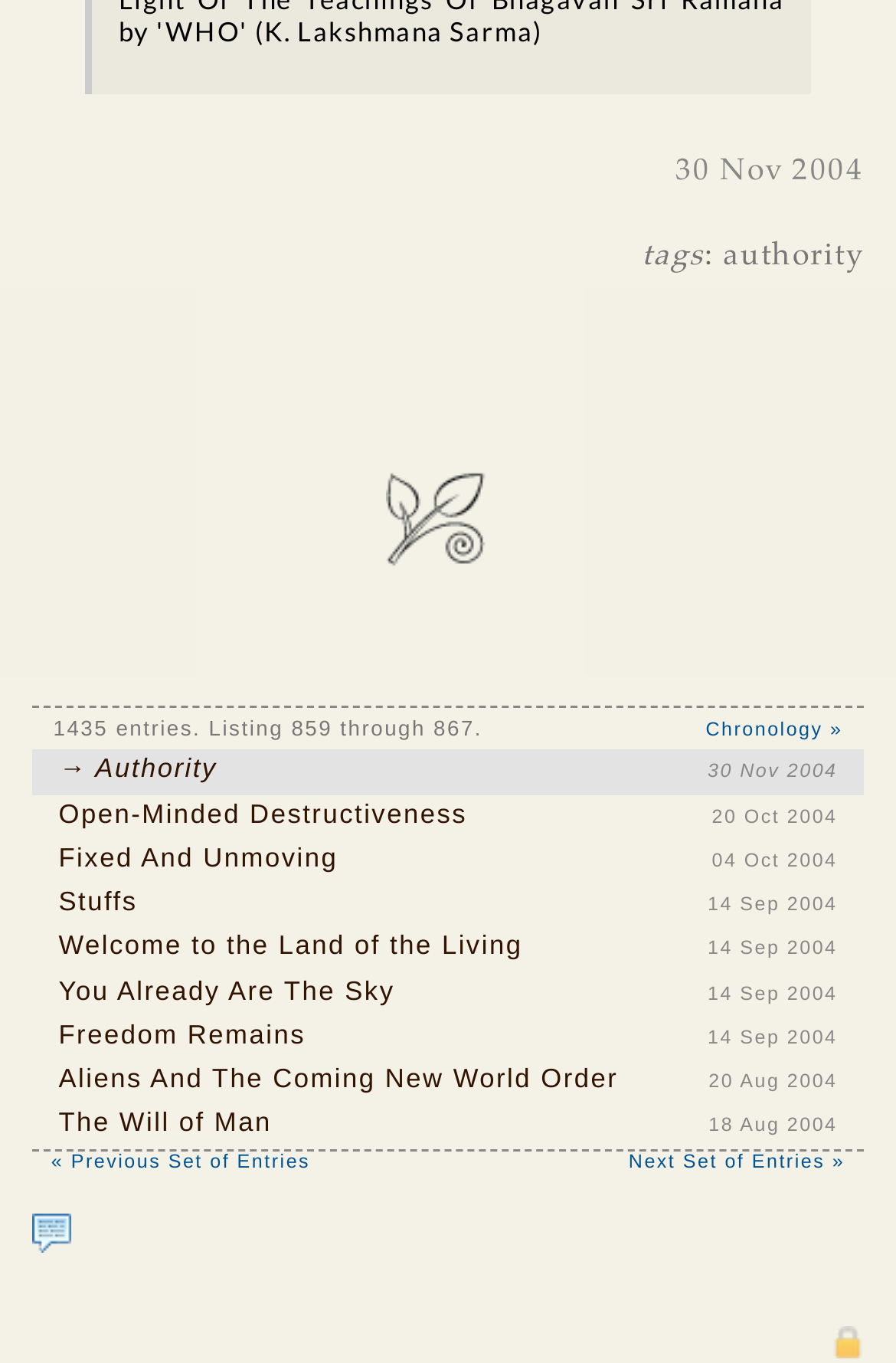Identify the bounding box for the described UI element: "Chronology »".

[0.788, 0.526, 0.941, 0.542]